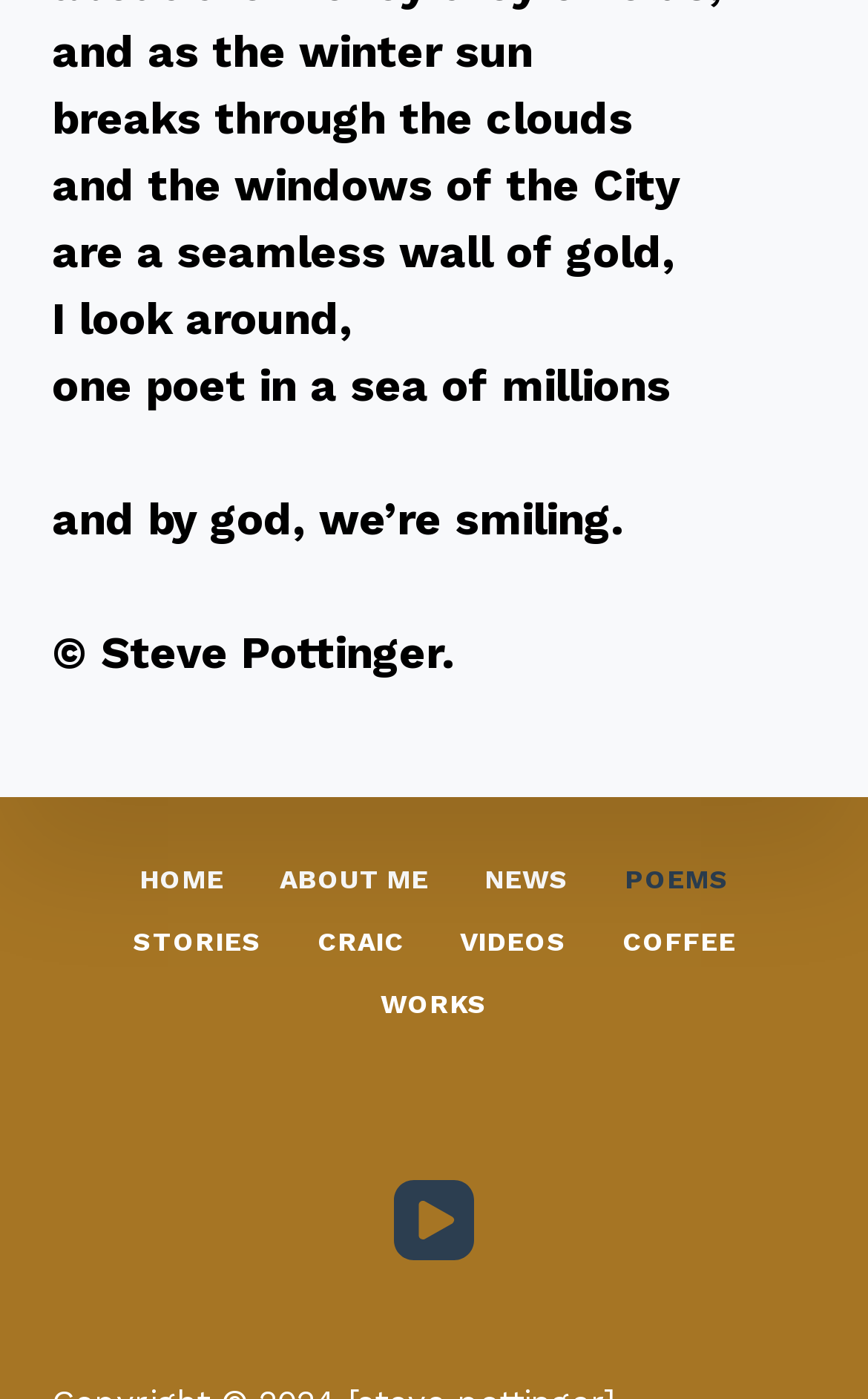What is the first line of the poem?
Based on the screenshot, provide your answer in one word or phrase.

and as the winter sun